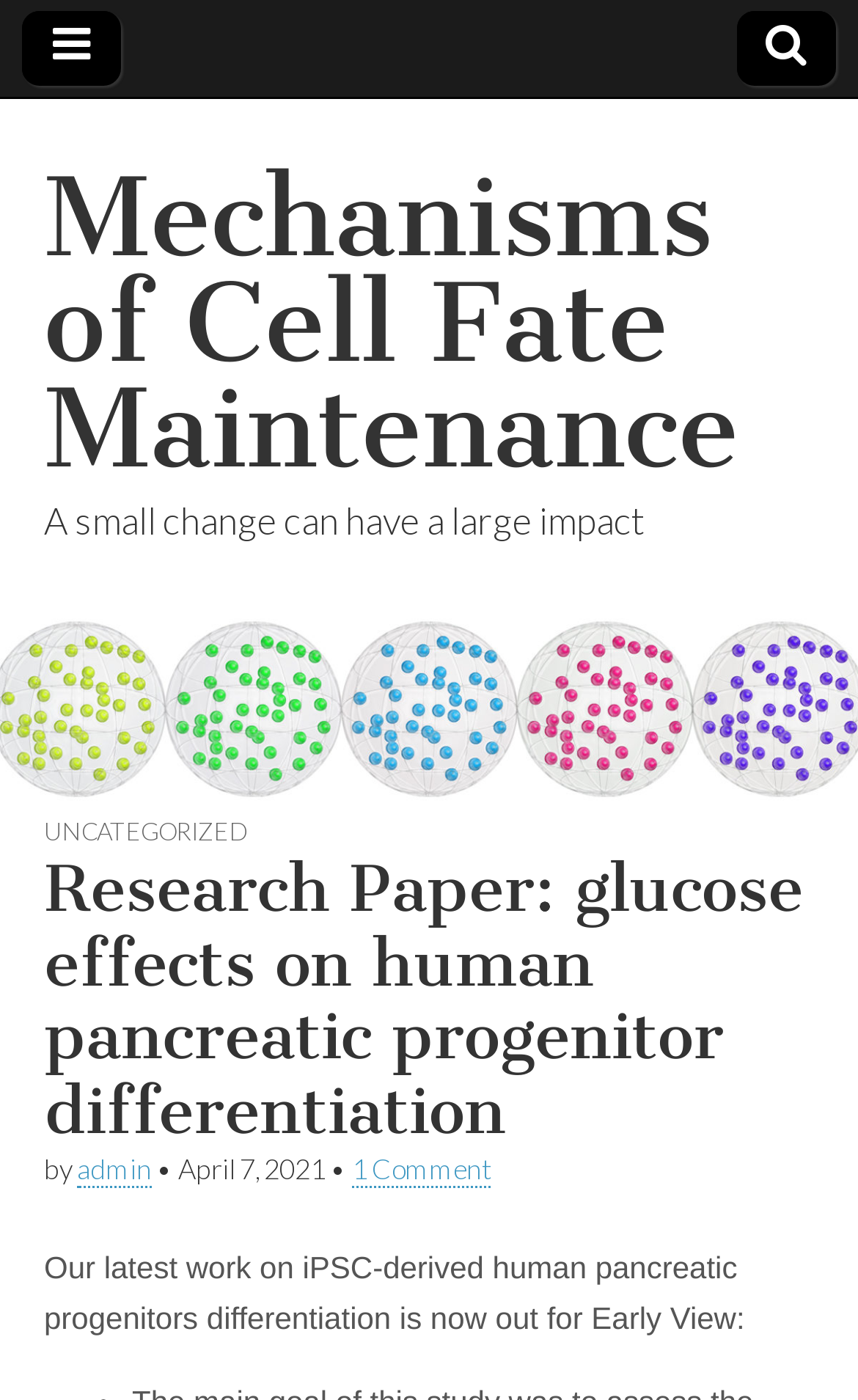Who is the author of the research paper?
Answer the question with as much detail as you can, using the image as a reference.

I found the author of the research paper by looking at the header section of the webpage, where it says 'by admin'.